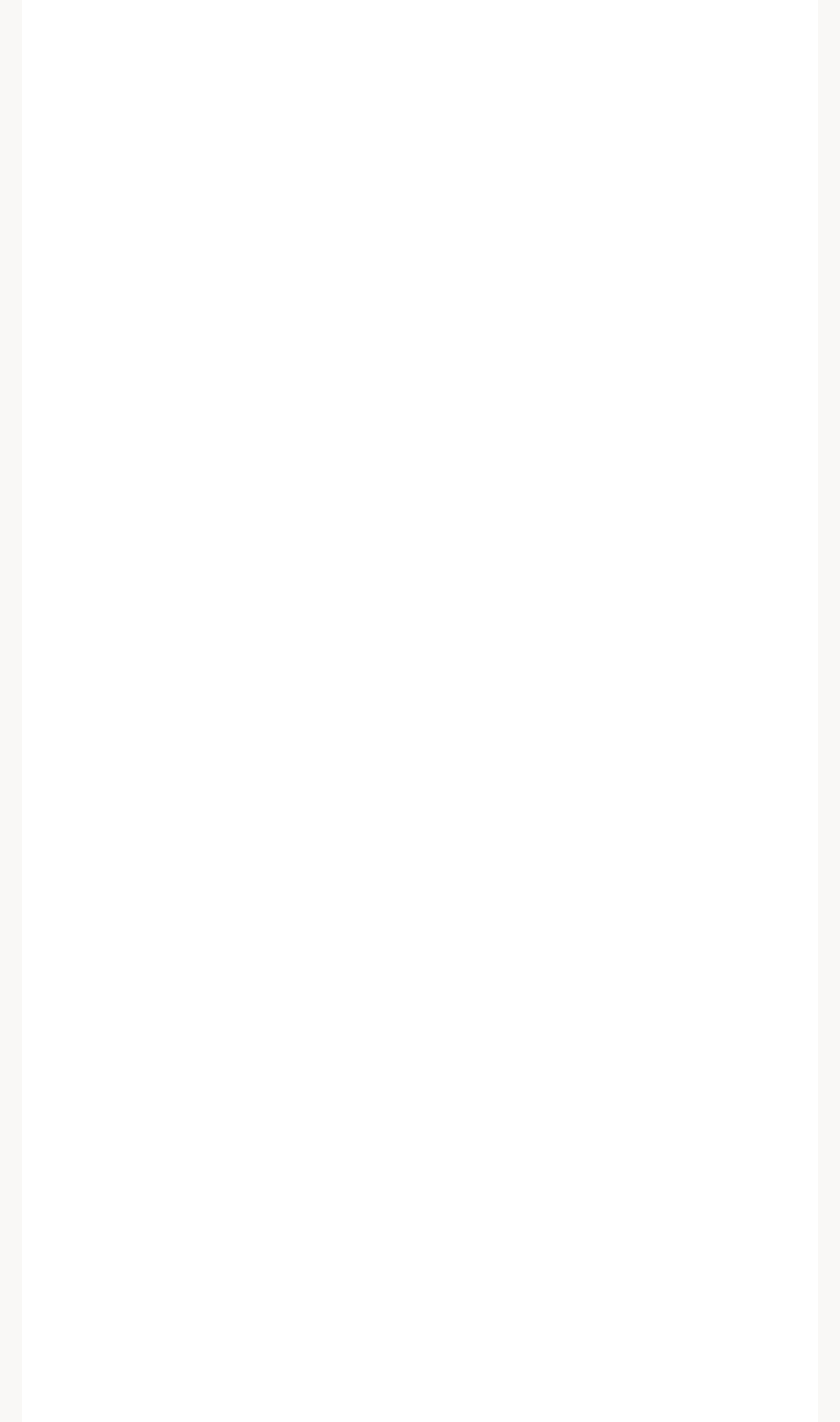Find the bounding box coordinates for the area that should be clicked to accomplish the instruction: "View 'The Paradoxical Comfort of Bureaucracy'".

[0.101, 0.425, 0.7, 0.498]